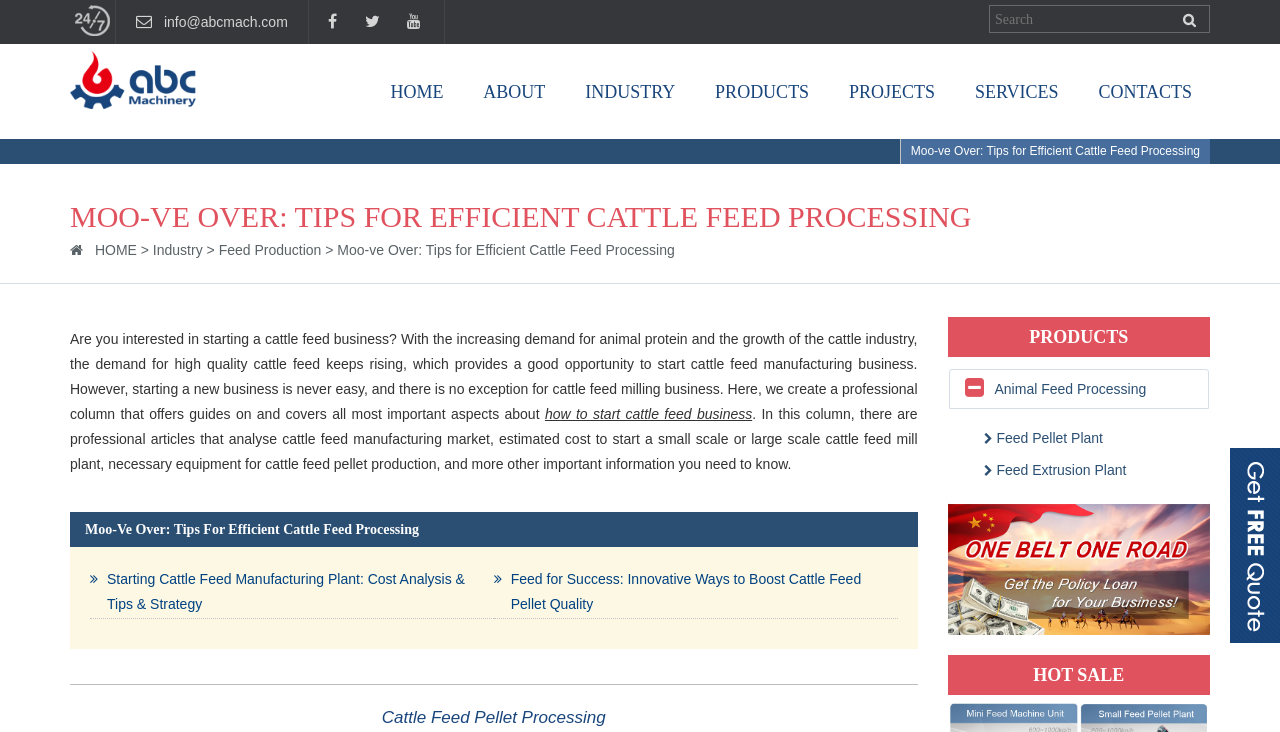Can you give a comprehensive explanation to the question given the content of the image?
What is the purpose of the search box?

The search box is located at the top right corner of the webpage, and it is likely used to search for specific content within the website, such as articles, products, or services related to cattle feed business.